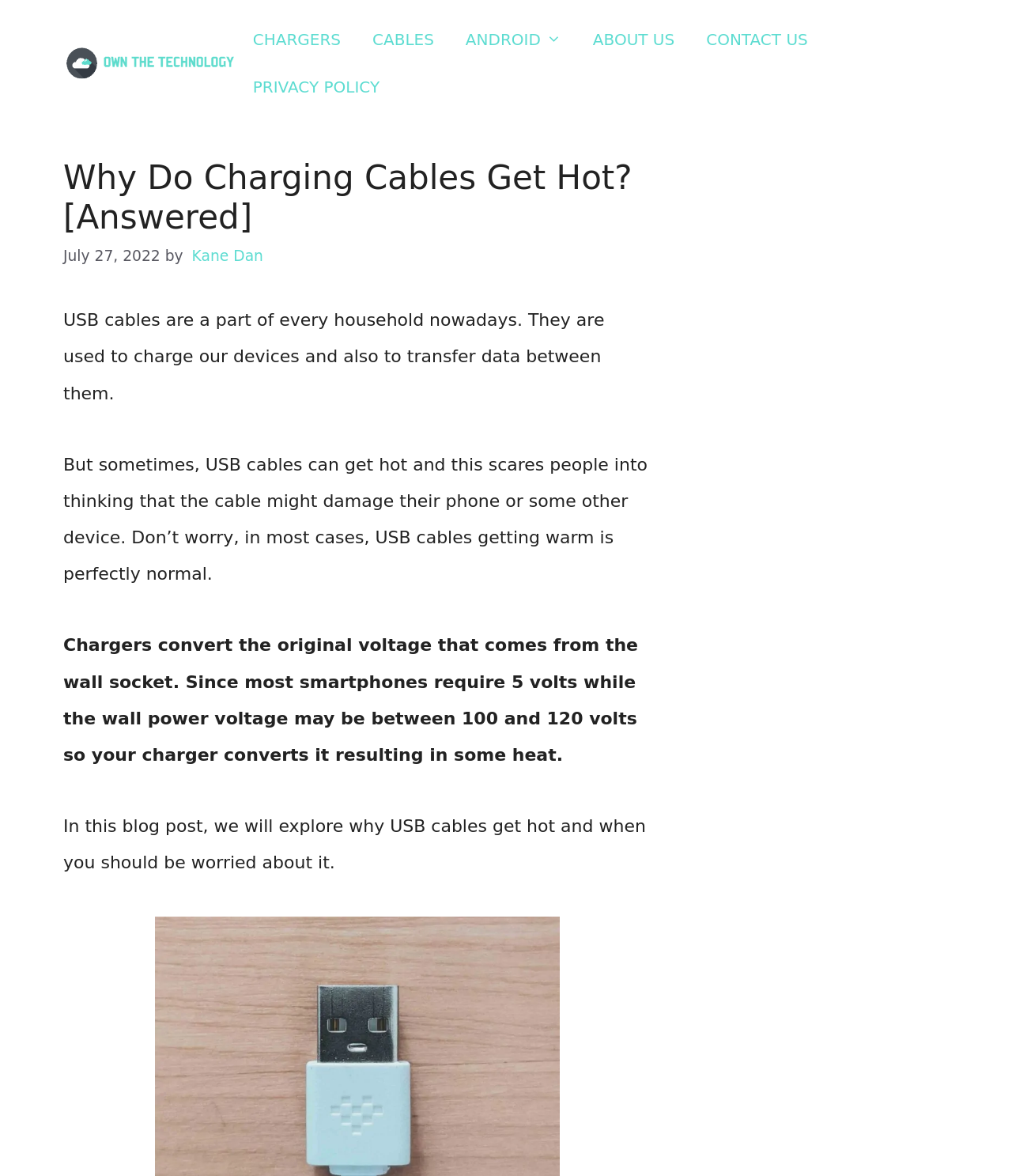Provide a thorough description of the webpage's content and layout.

This webpage is about explaining why charging cables get hot. At the top, there is a banner with the site's name "OwnTheTechnology" accompanied by an image of the same name. Below the banner, there is a primary navigation menu with links to various sections of the website, including "CHARGERS", "CABLES", "ANDROID", "ABOUT US", "CONTACT US", and "PRIVACY POLICY".

The main content of the webpage is divided into sections. The first section has a heading "Why Do Charging Cables Get Hot? [Answered]" followed by the date "July 27, 2022" and the author's name "Kane Dan". Below this, there is a paragraph of text explaining the common use of USB cables and how they can sometimes get hot, which can be a concern for users.

The next section has two paragraphs of text. The first paragraph explains that chargers convert the original voltage from the wall socket, resulting in some heat. The second paragraph introduces the purpose of the blog post, which is to explore why USB cables get hot and when users should be worried about it.

To the right of the main content, there is a complementary section that takes up about a quarter of the page's width.